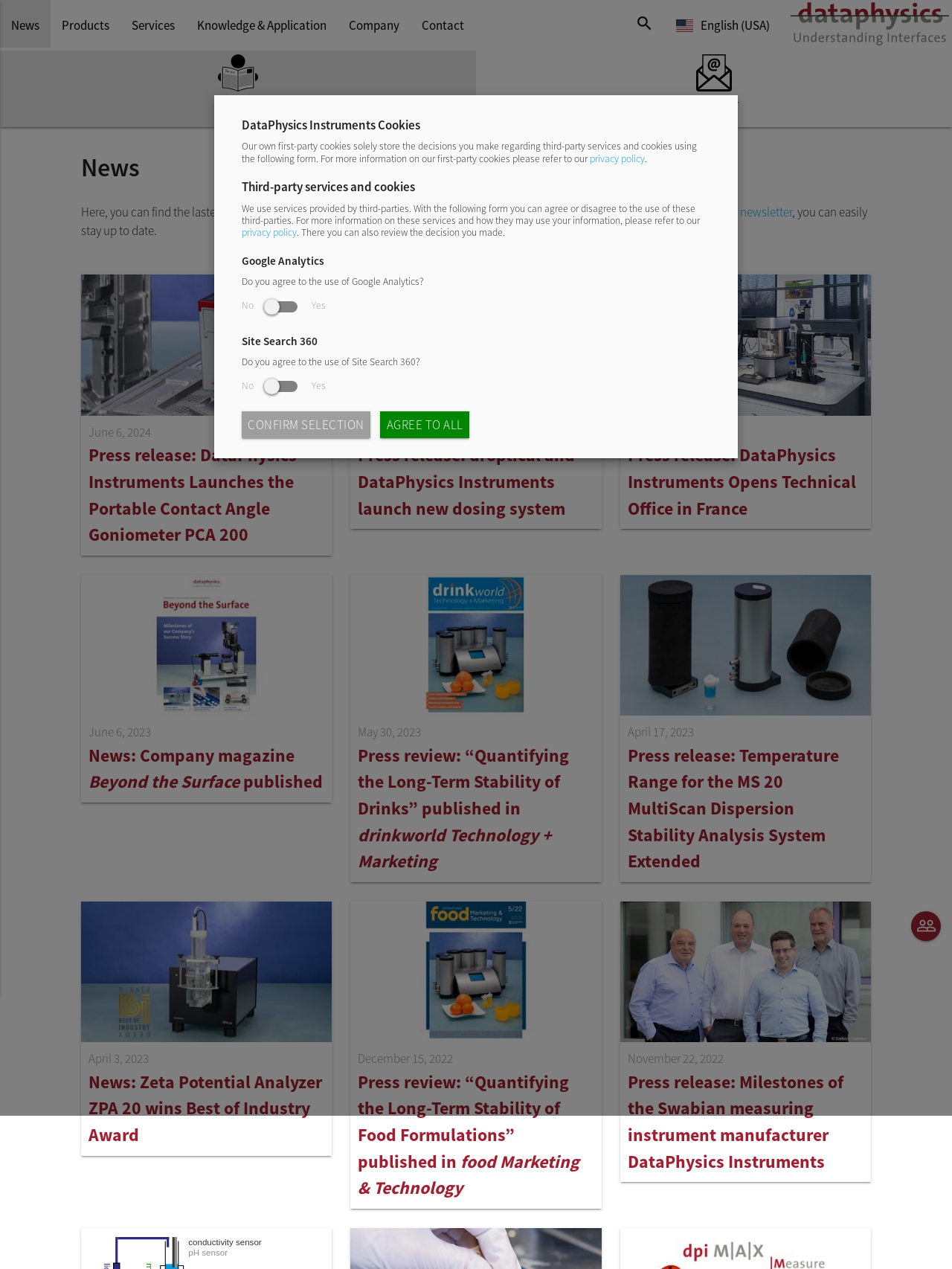What is the language of the website?
Look at the image and respond to the question as thoroughly as possible.

The language of the website can be determined by the text content, which is in English. Additionally, the option to switch to 'English (USA)' is available, suggesting that the website is currently in English.